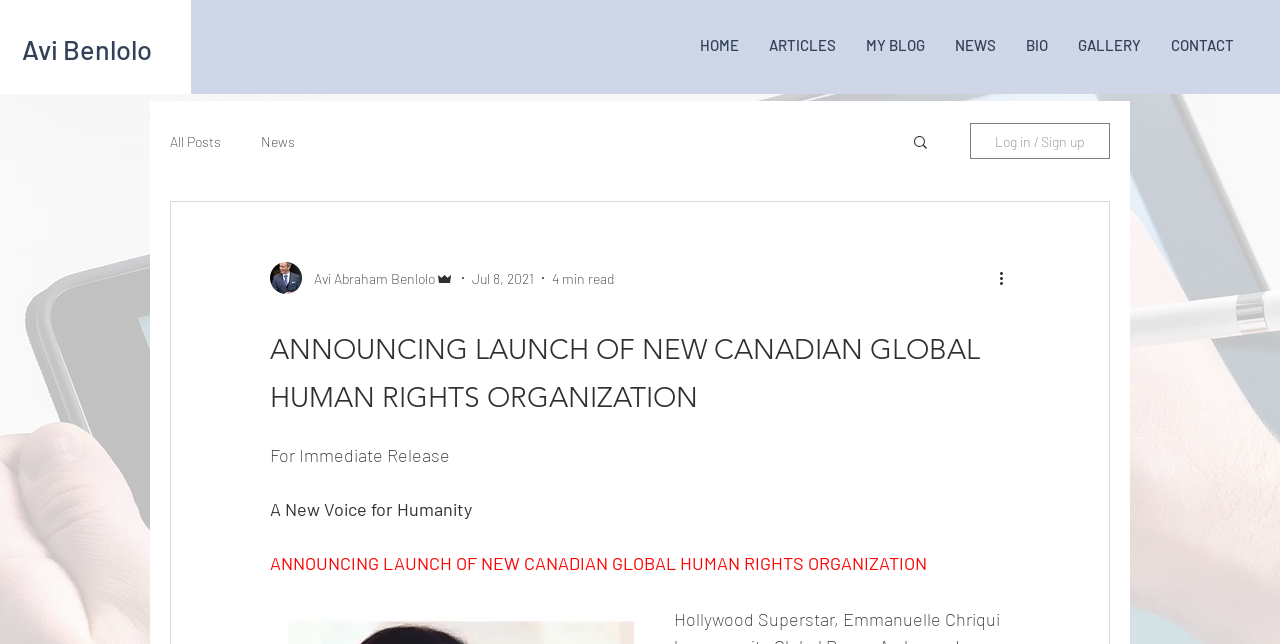Provide the bounding box coordinates of the HTML element described as: "NEWS". The bounding box coordinates should be four float numbers between 0 and 1, i.e., [left, top, right, bottom].

[0.734, 0.039, 0.79, 0.101]